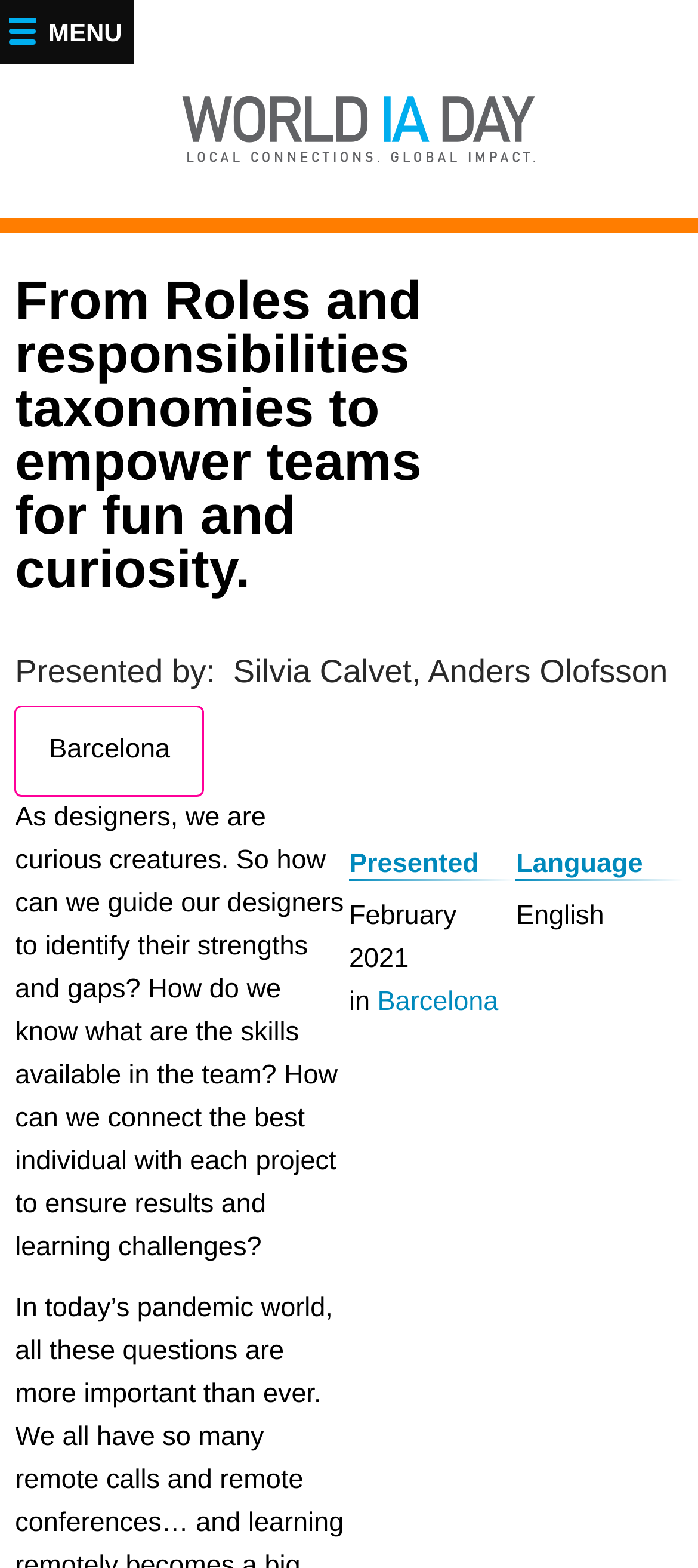In which language is the event presented? Analyze the screenshot and reply with just one word or a short phrase.

English